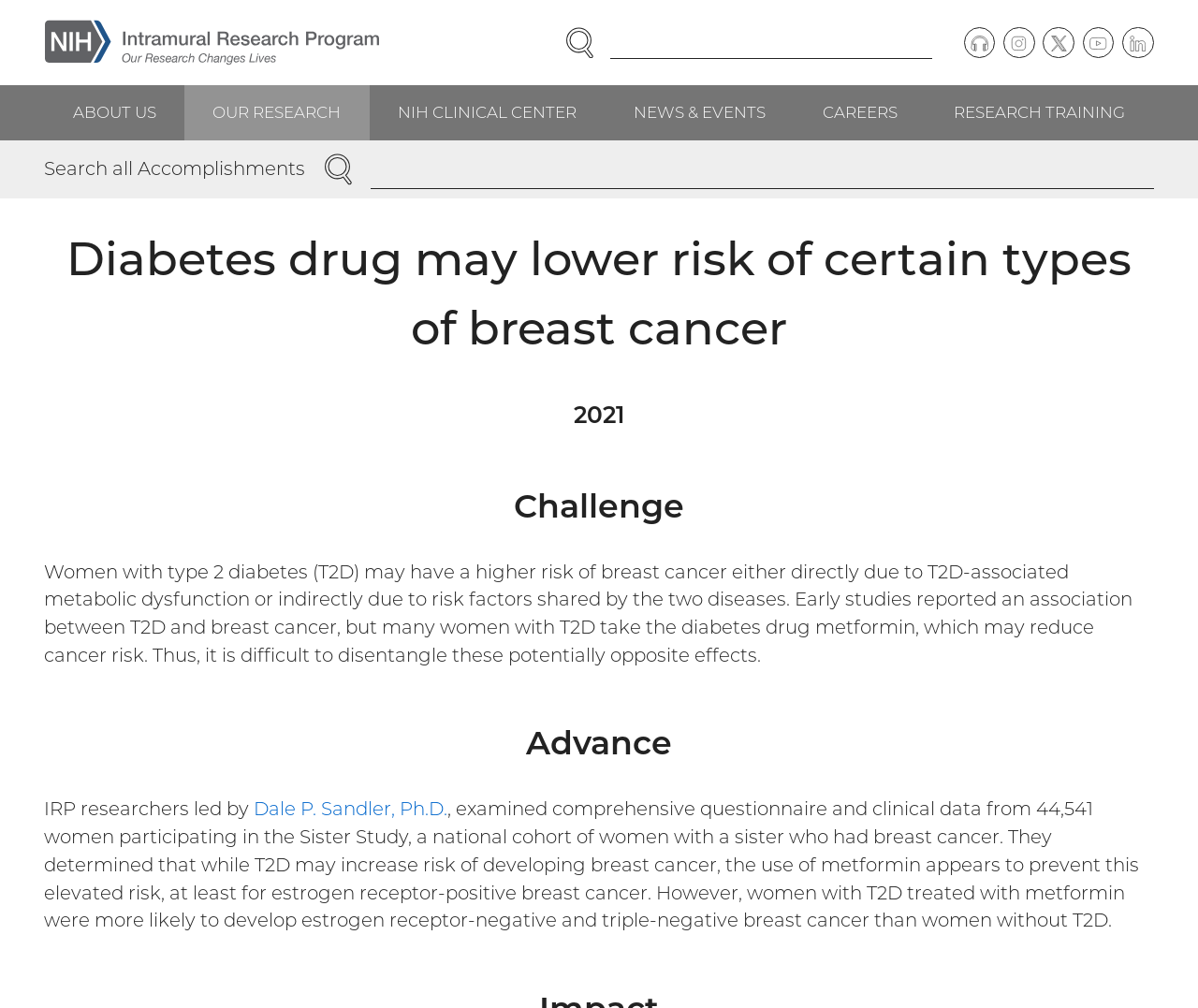Identify the bounding box coordinates for the element you need to click to achieve the following task: "Search all Accomplishments". The coordinates must be four float values ranging from 0 to 1, formatted as [left, top, right, bottom].

[0.309, 0.149, 0.963, 0.188]